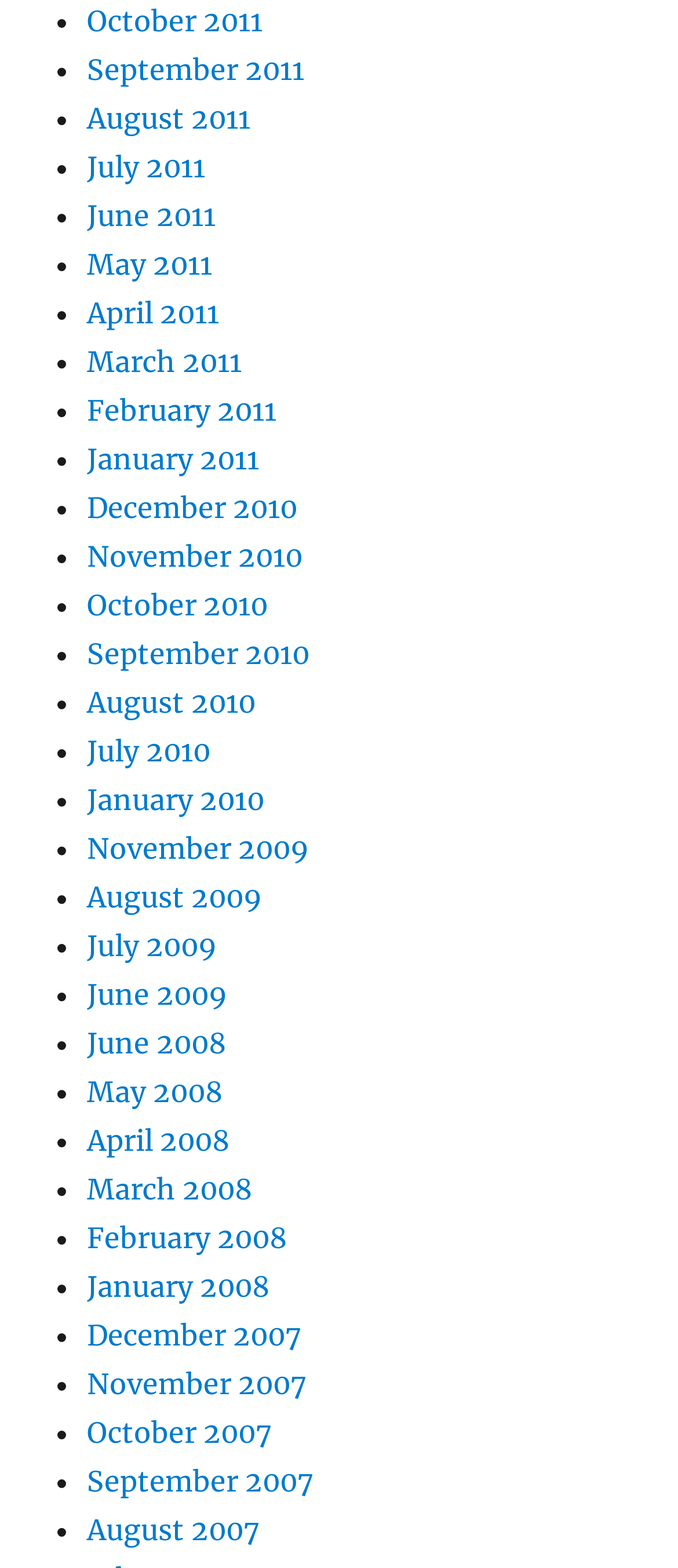Could you locate the bounding box coordinates for the section that should be clicked to accomplish this task: "Access June 2011".

[0.128, 0.126, 0.318, 0.149]